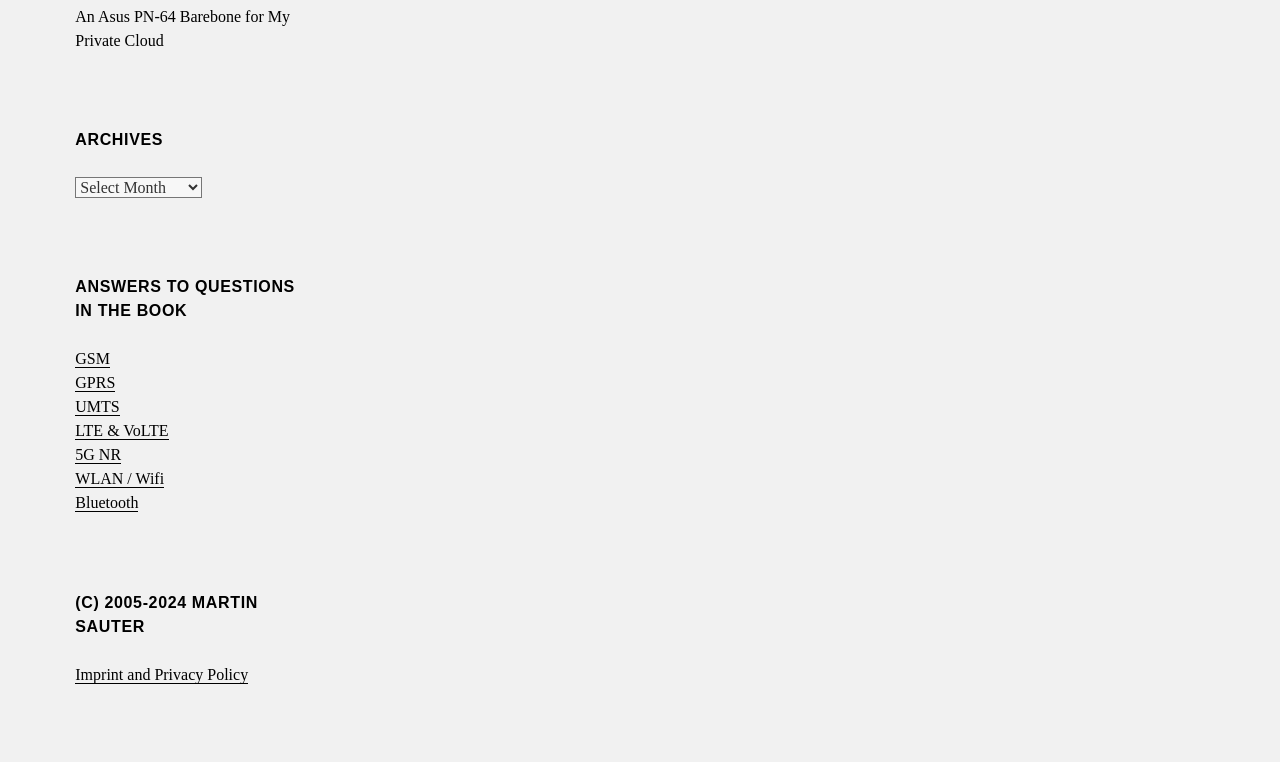Who owns the copyright of the webpage content?
Answer the question with a single word or phrase derived from the image.

MARTIN SAUTER